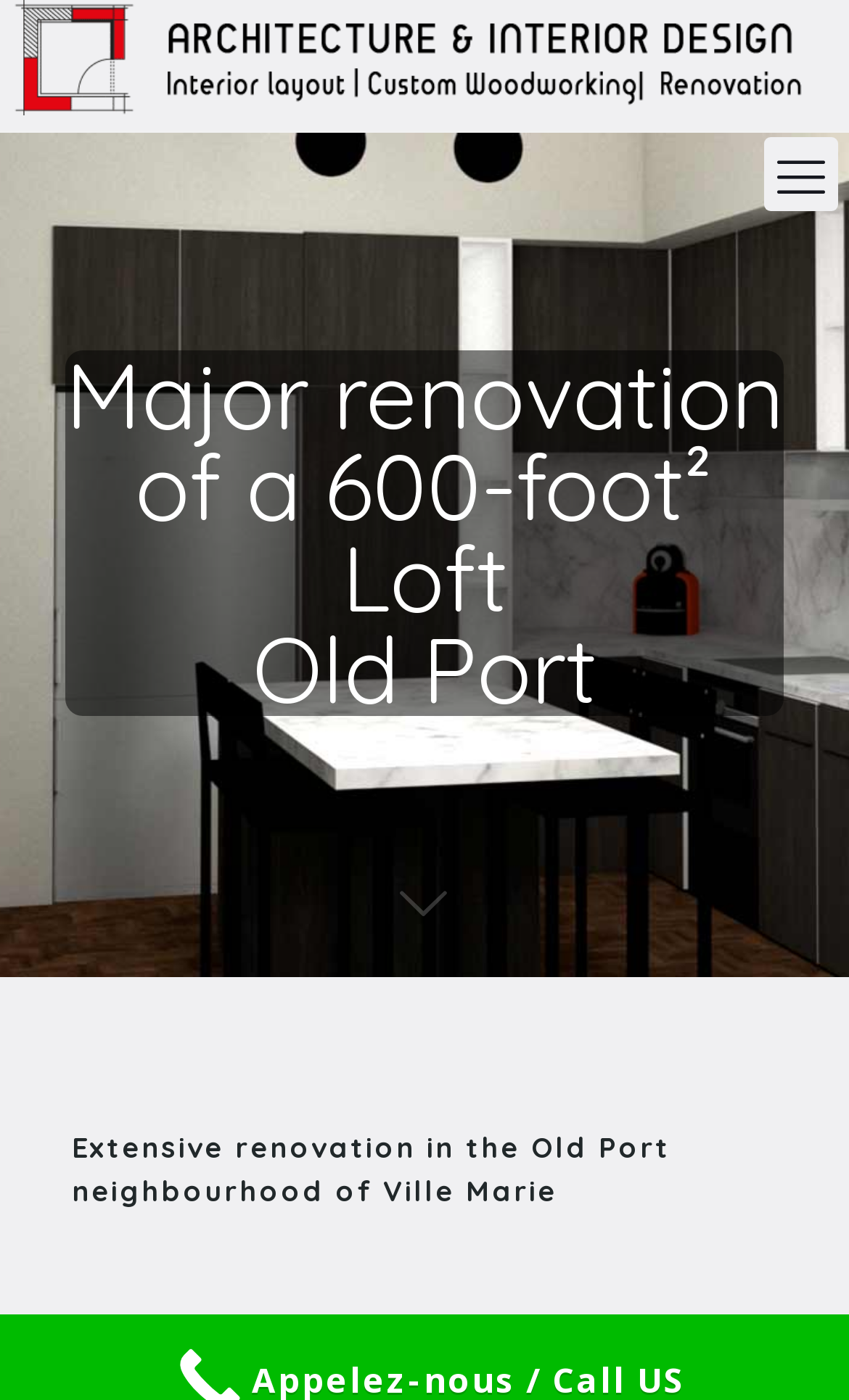Based on the provided description, "Facebook", find the bounding box of the corresponding UI element in the screenshot.

None